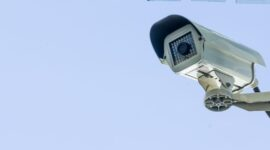Provide a short answer to the following question with just one word or phrase: What is the color of the background in the image?

Blue